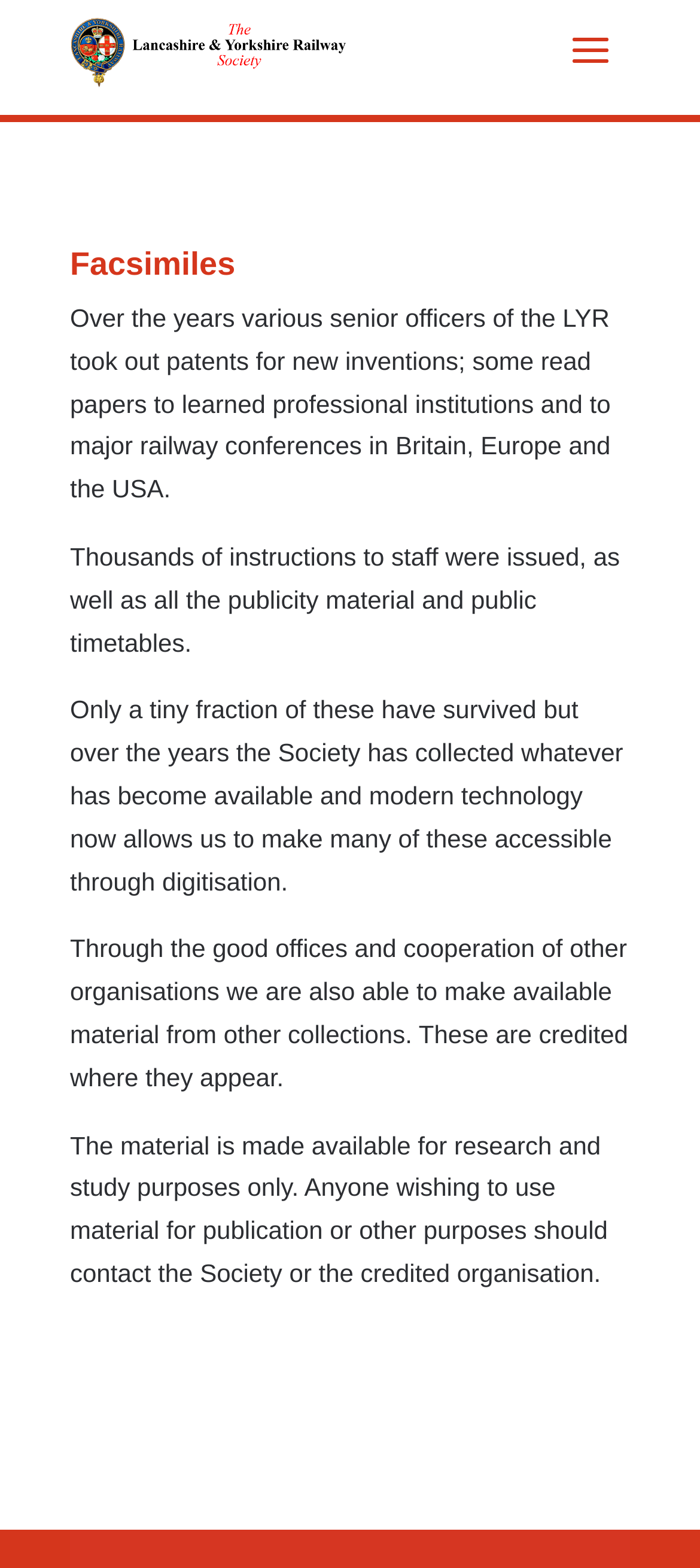Respond to the following question using a concise word or phrase: 
What kind of inventions did LYR officers take out patents for?

New inventions